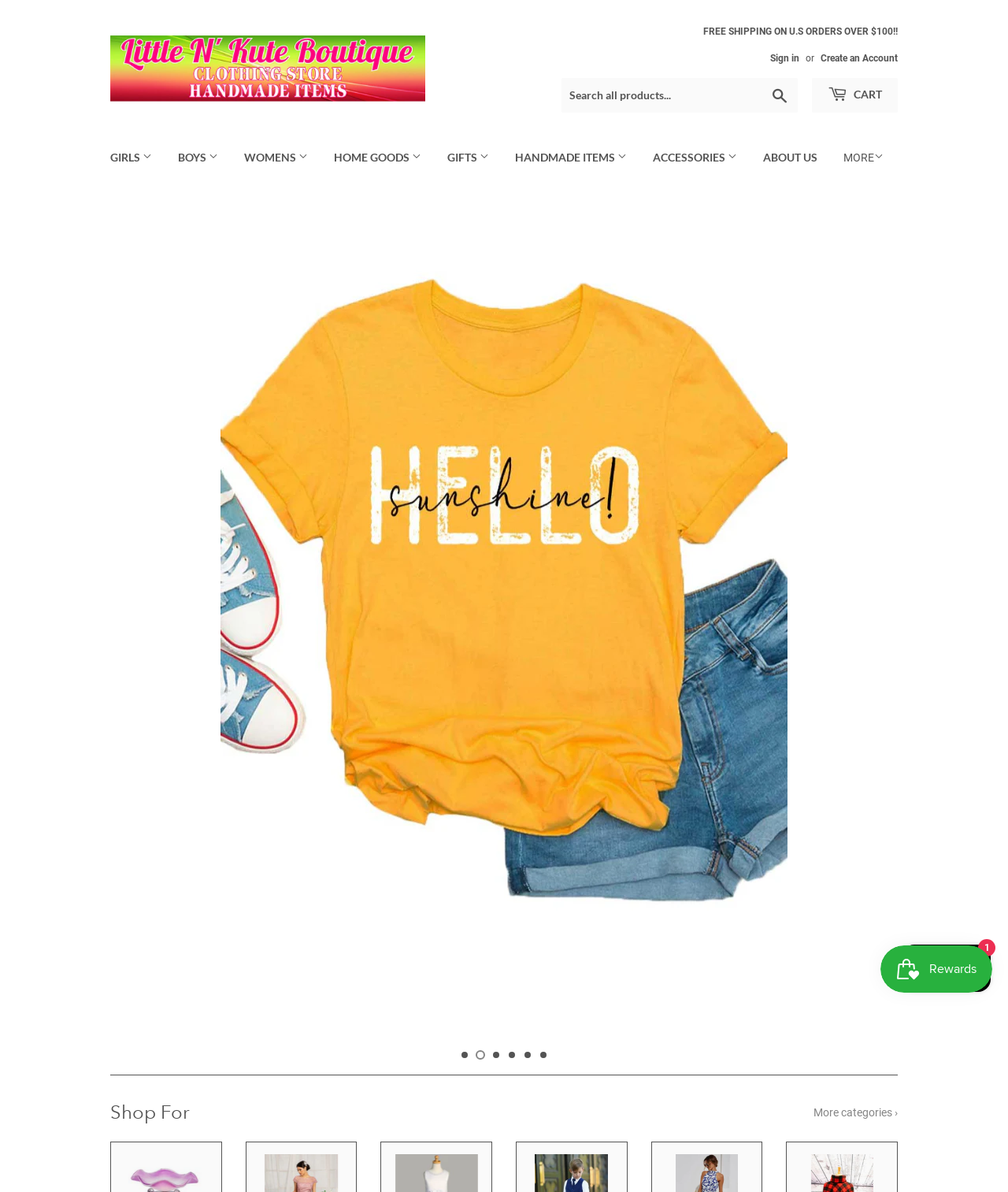Find the bounding box of the web element that fits this description: "Gifts".

[0.433, 0.115, 0.498, 0.149]